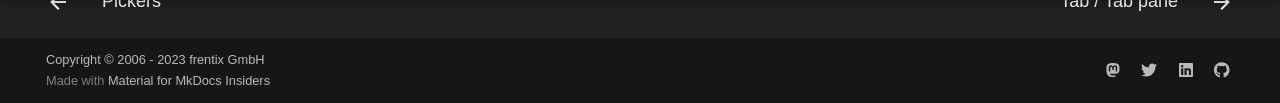Identify the bounding box coordinates for the UI element described as: "frentix GmbH". The coordinates should be provided as four floats between 0 and 1: [left, top, right, bottom].

[0.148, 0.505, 0.207, 0.651]